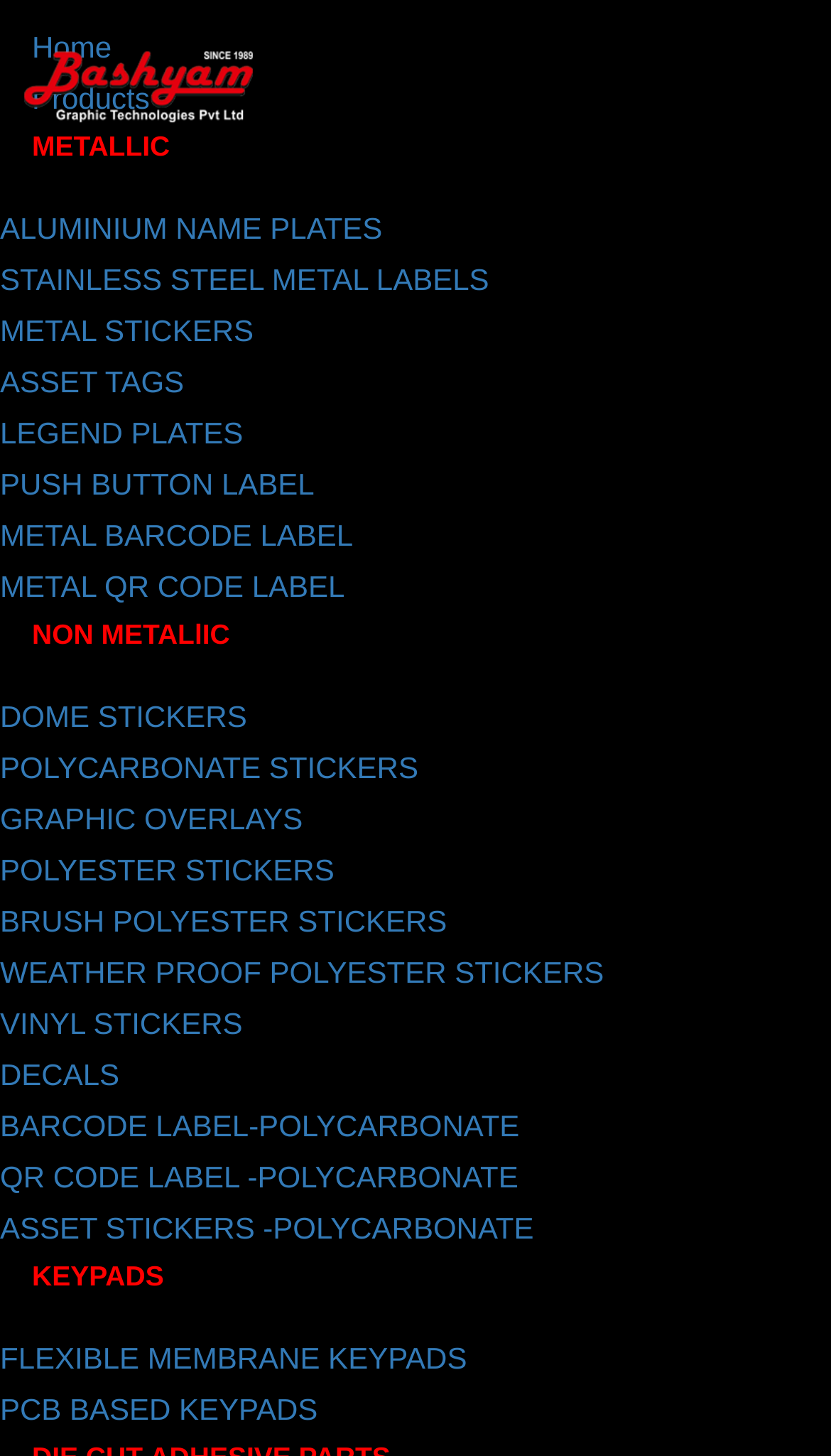Please find the bounding box coordinates (top-left x, top-left y, bottom-right x, bottom-right y) in the screenshot for the UI element described as follows: Home

[0.038, 0.02, 0.134, 0.044]